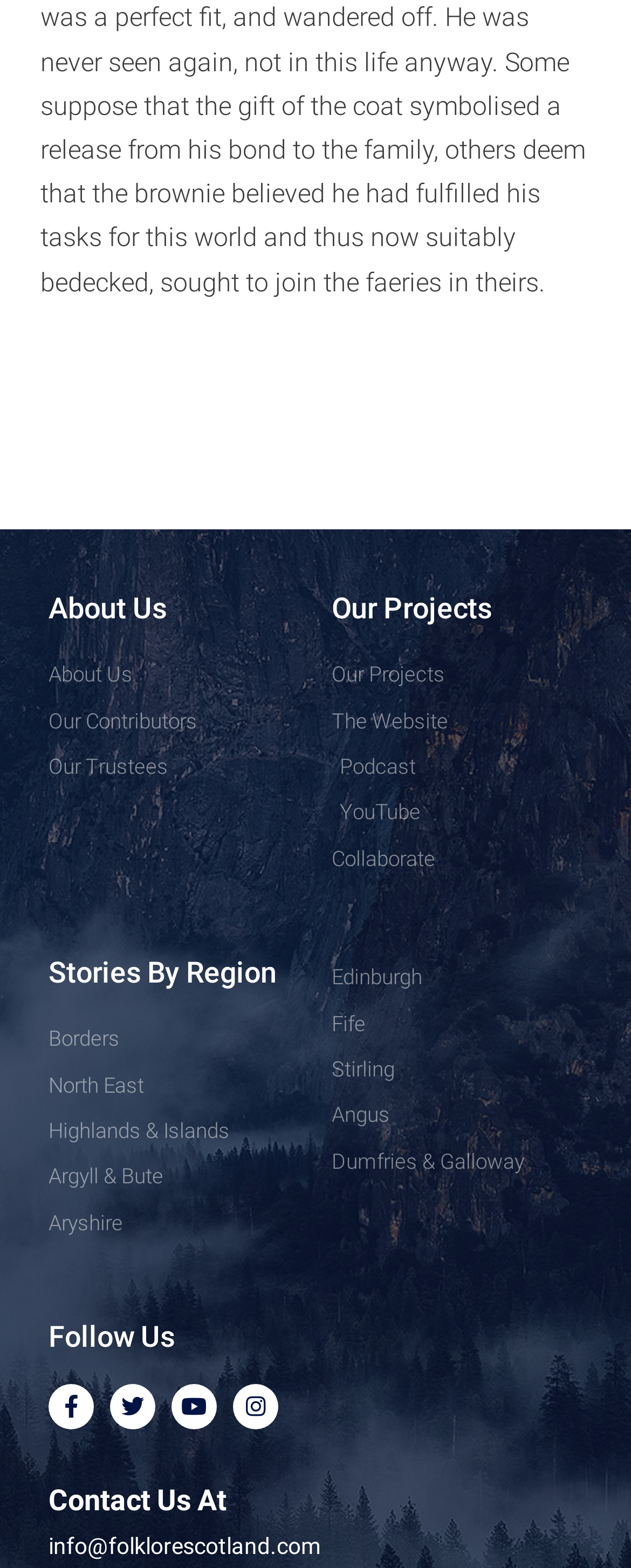What is the email address listed under 'Contact Us At'?
By examining the image, provide a one-word or phrase answer.

info@folklorescotland.com